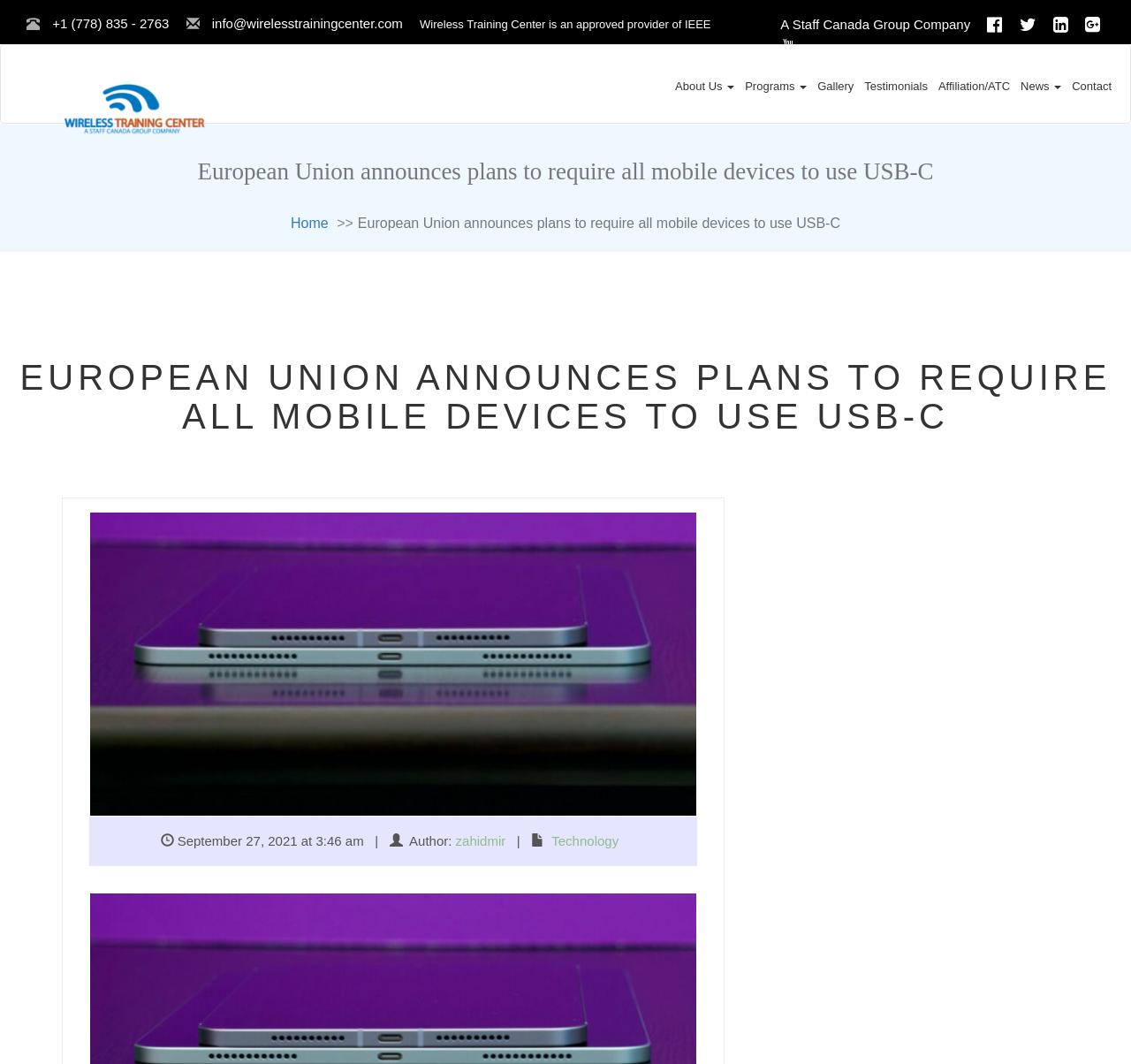Find the bounding box coordinates of the area to click in order to follow the instruction: "View the author's profile".

[0.403, 0.783, 0.447, 0.797]